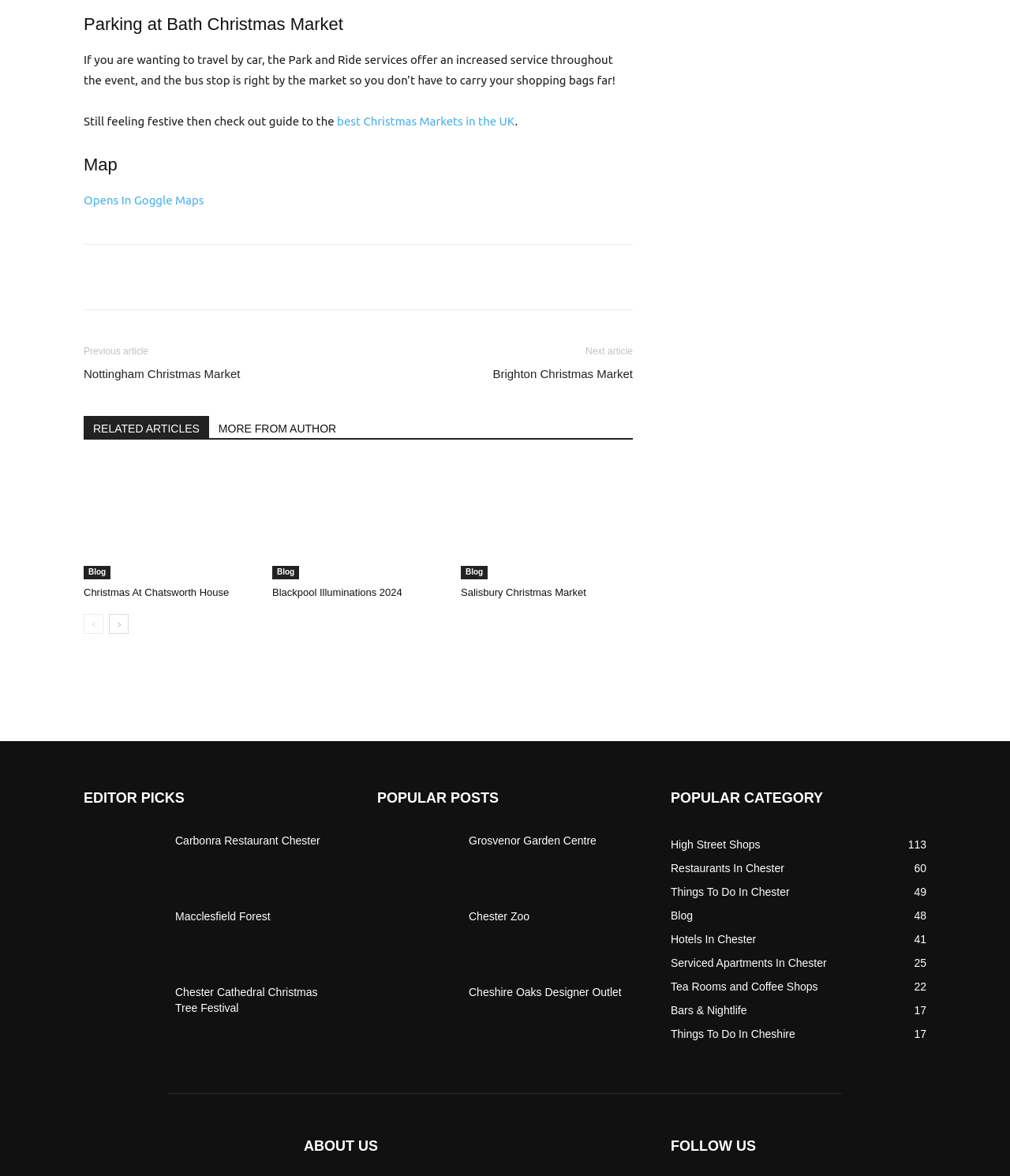Identify the bounding box coordinates of the clickable section necessary to follow the following instruction: "Explore the best Christmas Markets in the UK". The coordinates should be presented as four float numbers from 0 to 1, i.e., [left, top, right, bottom].

[0.334, 0.097, 0.51, 0.109]